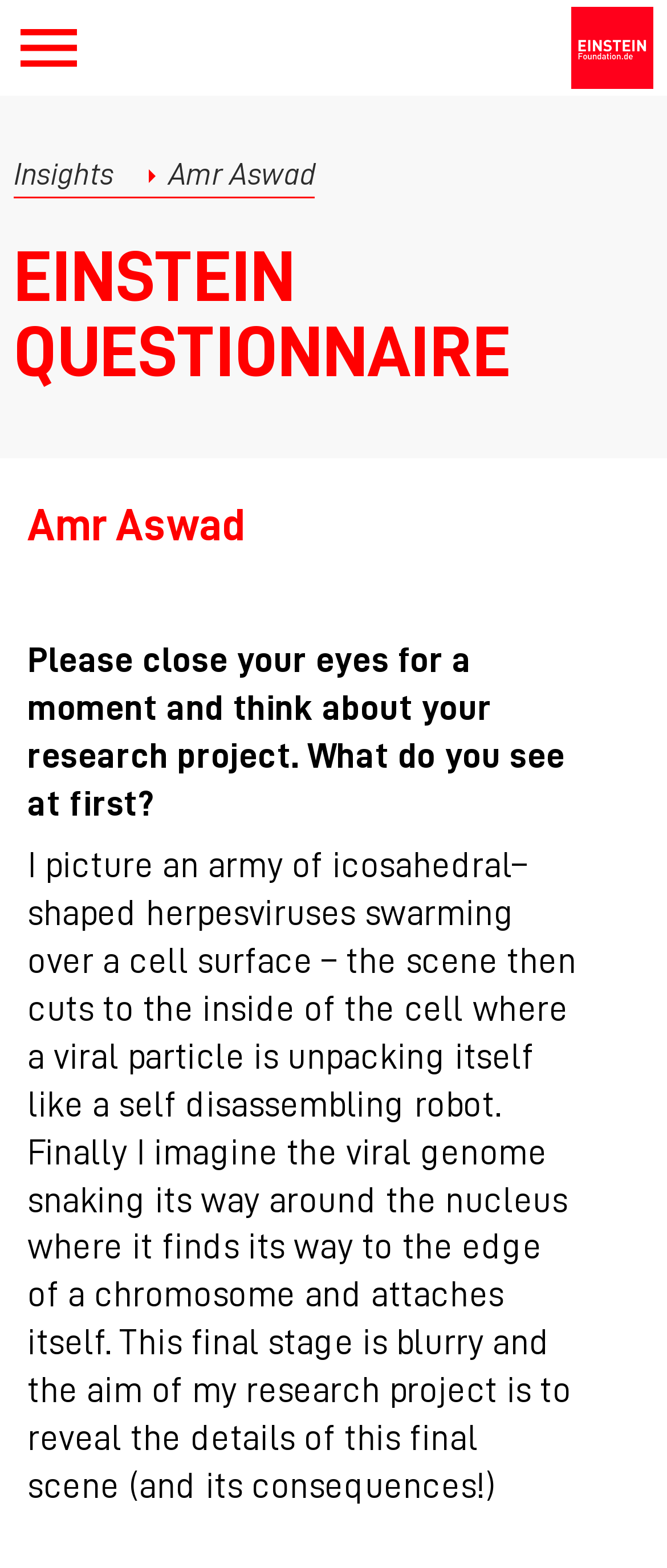What is the current state of the final scene in the research project?
Please ensure your answer is as detailed and informative as possible.

The final scene in the research project, where the viral genome attaches itself to the edge of a chromosome, is currently blurry and the researcher is trying to reveal its details.